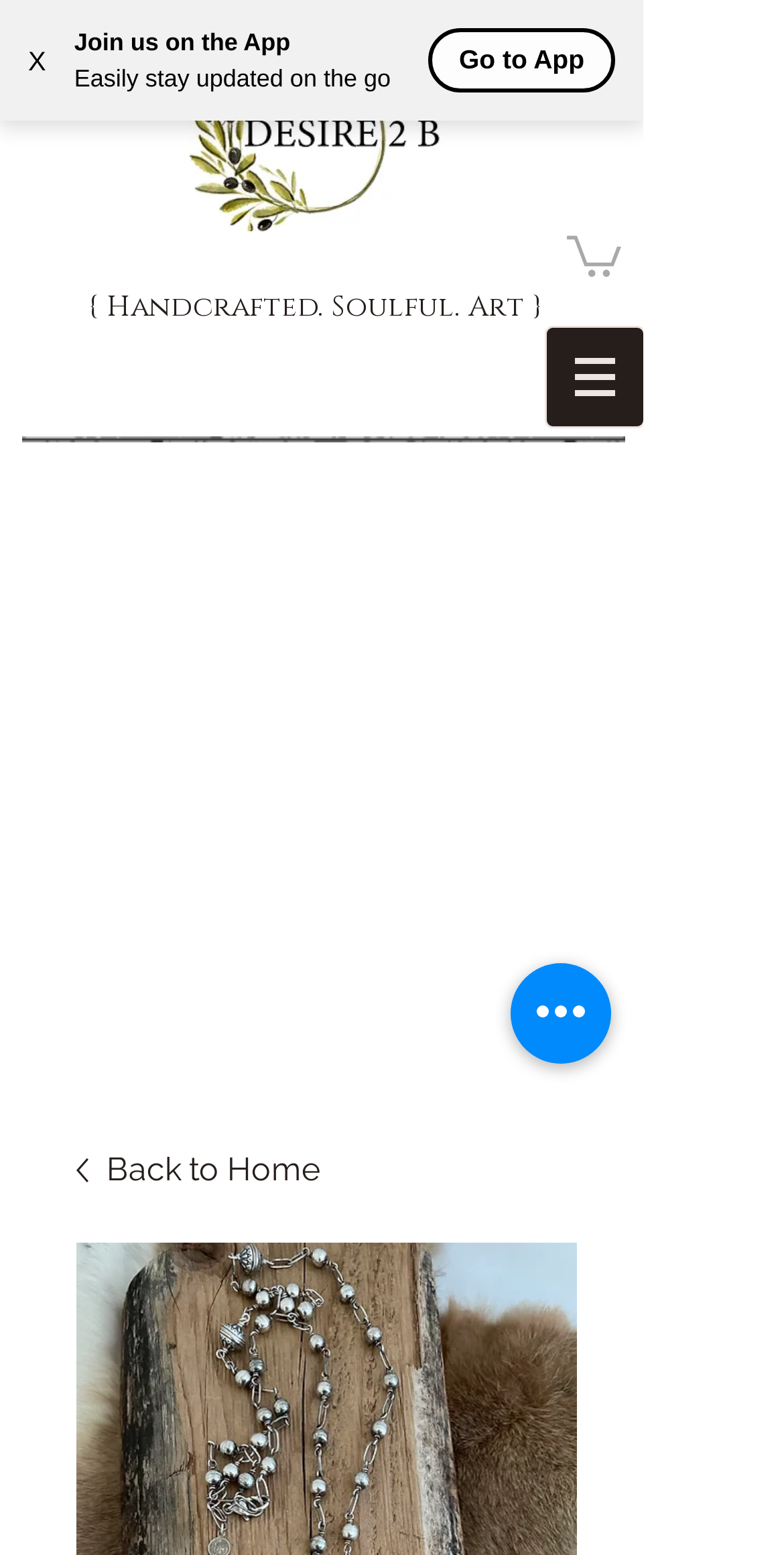Create a detailed summary of the webpage's content and design.

This webpage appears to be an e-commerce website, specifically a product page. At the top left corner, there is a button with an "X" label, likely used for closing a notification or a popup. Next to it, there are three lines of text: "Join us on the App", "Easily stay updated on the go", and "Go to App", which seem to be promoting the website's mobile application.

On the top center, there is a logo image, "D2B LOGO 2.jpg", which is the website's brand logo. To the right of the logo, there is a link labeled "Cart with 0 items", indicating that the user's shopping cart is currently empty. This link contains an SVG element, possibly a cart icon.

Below the logo, there is a heading that reads "{ Handcrafted. Soulful. Art }", which might be the website's tagline or a description of the products sold on the site. To the right of the heading, there is a navigation menu labeled "Site", which contains a button with a dropdown menu. This menu has an image and a link labeled "Back to Home", suggesting that it is a main navigation menu.

At the bottom center, there is a button labeled "Quick actions", which might provide shortcuts to common actions on the website.

The meta description mentions a product with pure silver beads, sterling engraved beads, paperclip chain, and a rustic cross, but this product is not explicitly visible on the webpage. It is possible that the product is displayed further down the page or on a separate page.